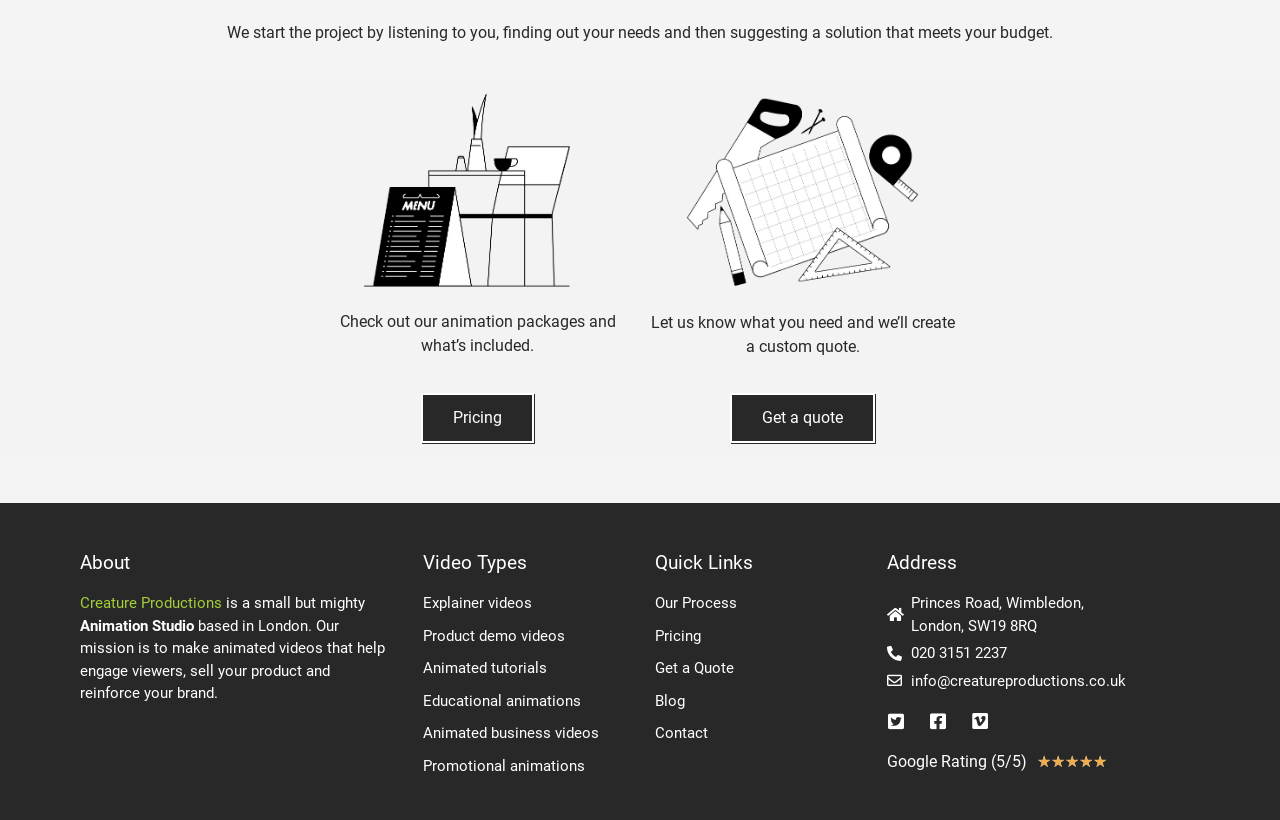What is the purpose of the animation videos? Based on the image, give a response in one word or a short phrase.

Engage viewers, sell product, reinforce brand